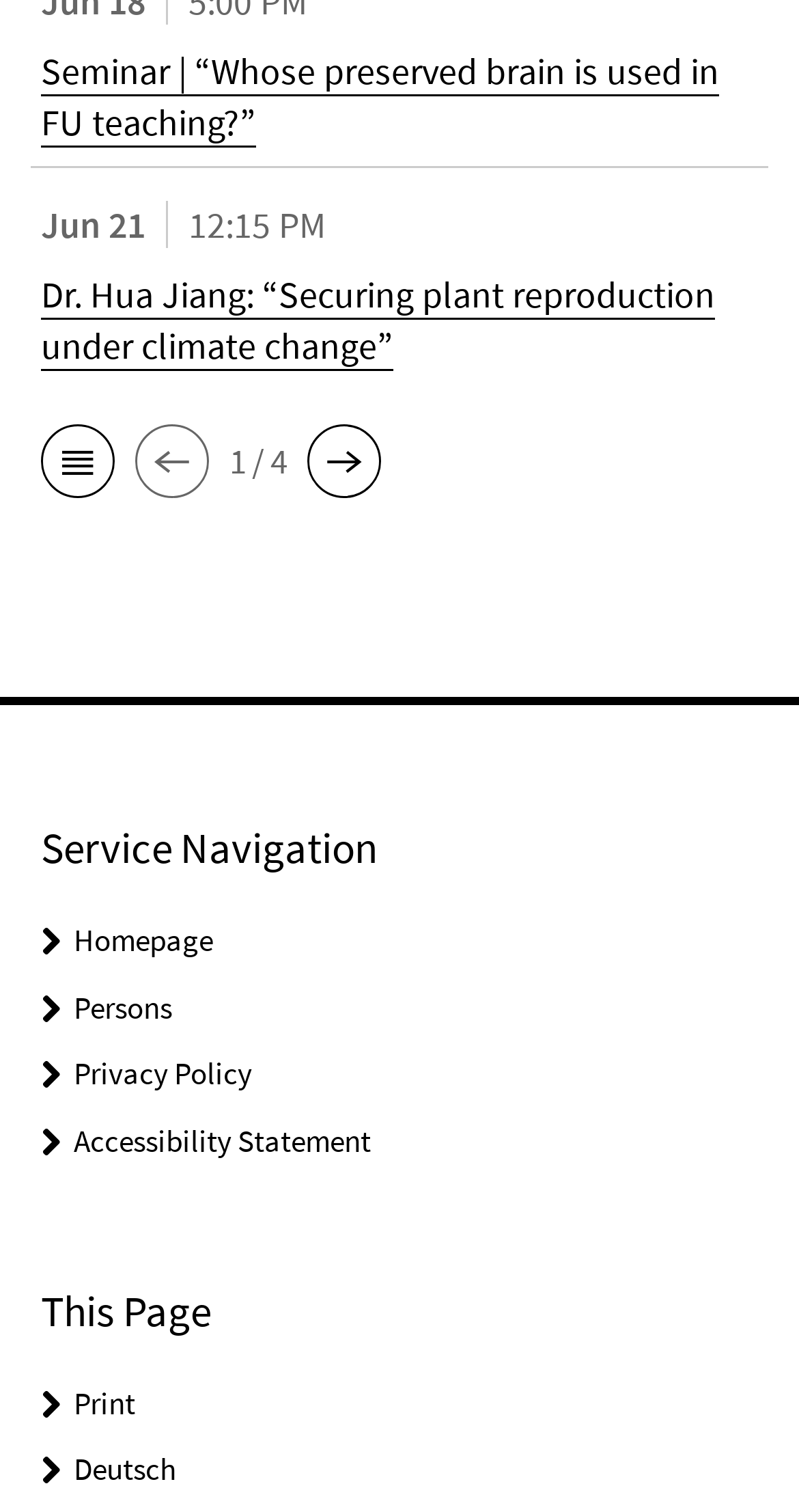What is the purpose of the button with the icon ''?
Please use the visual content to give a single word or phrase answer.

Previous page